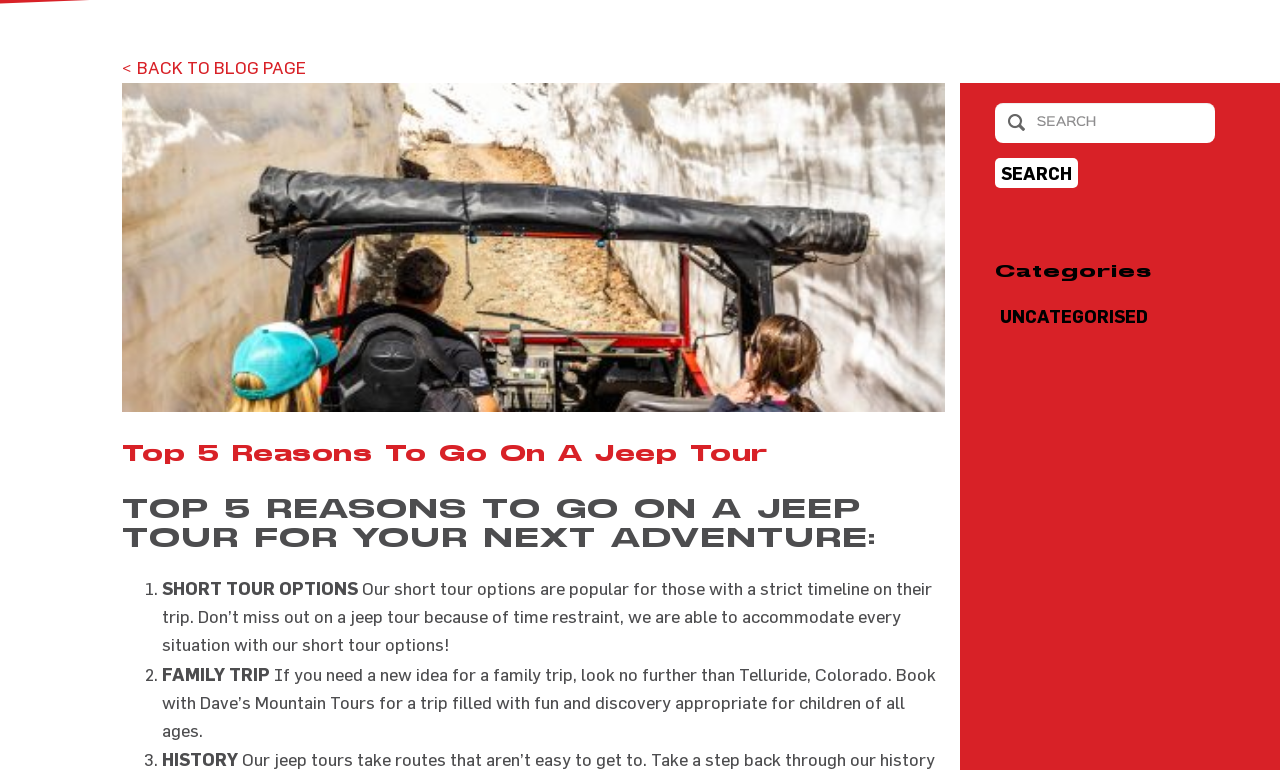Answer the question in one word or a short phrase:
How many reasons to go on a jeep tour are listed?

3